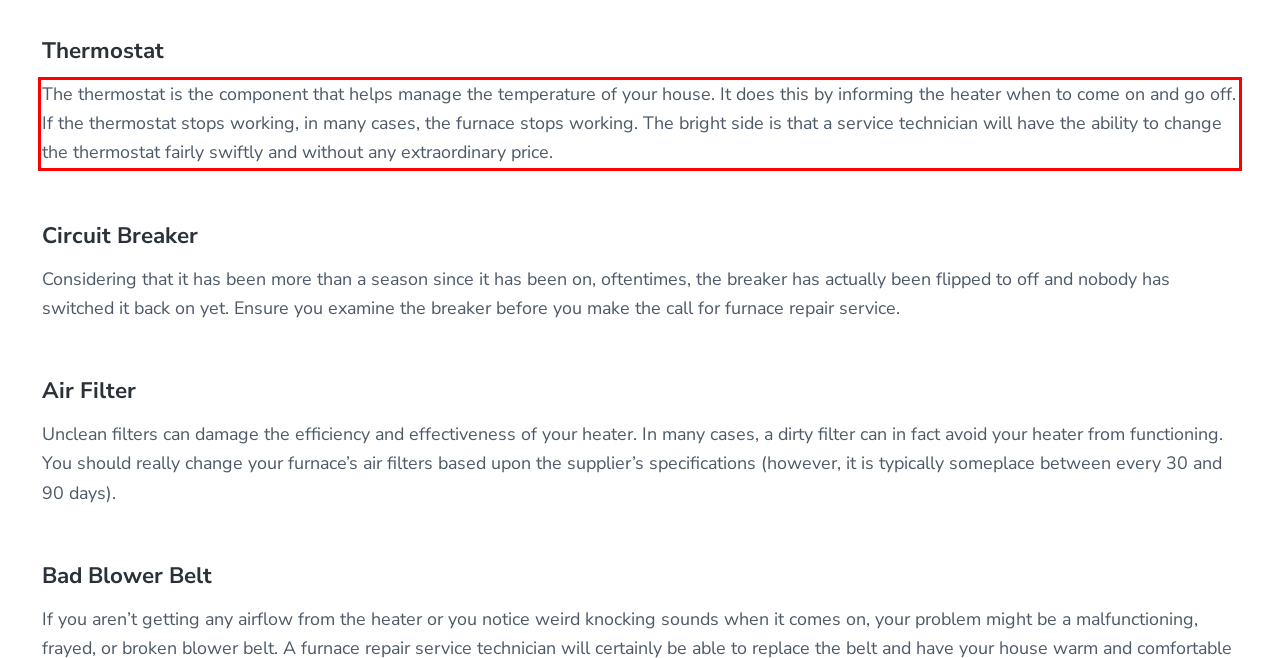Look at the screenshot of the webpage, locate the red rectangle bounding box, and generate the text content that it contains.

The thermostat is the component that helps manage the temperature of your house. It does this by informing the heater when to come on and go off. If the thermostat stops working, in many cases, the furnace stops working. The bright side is that a service technician will have the ability to change the thermostat fairly swiftly and without any extraordinary price.